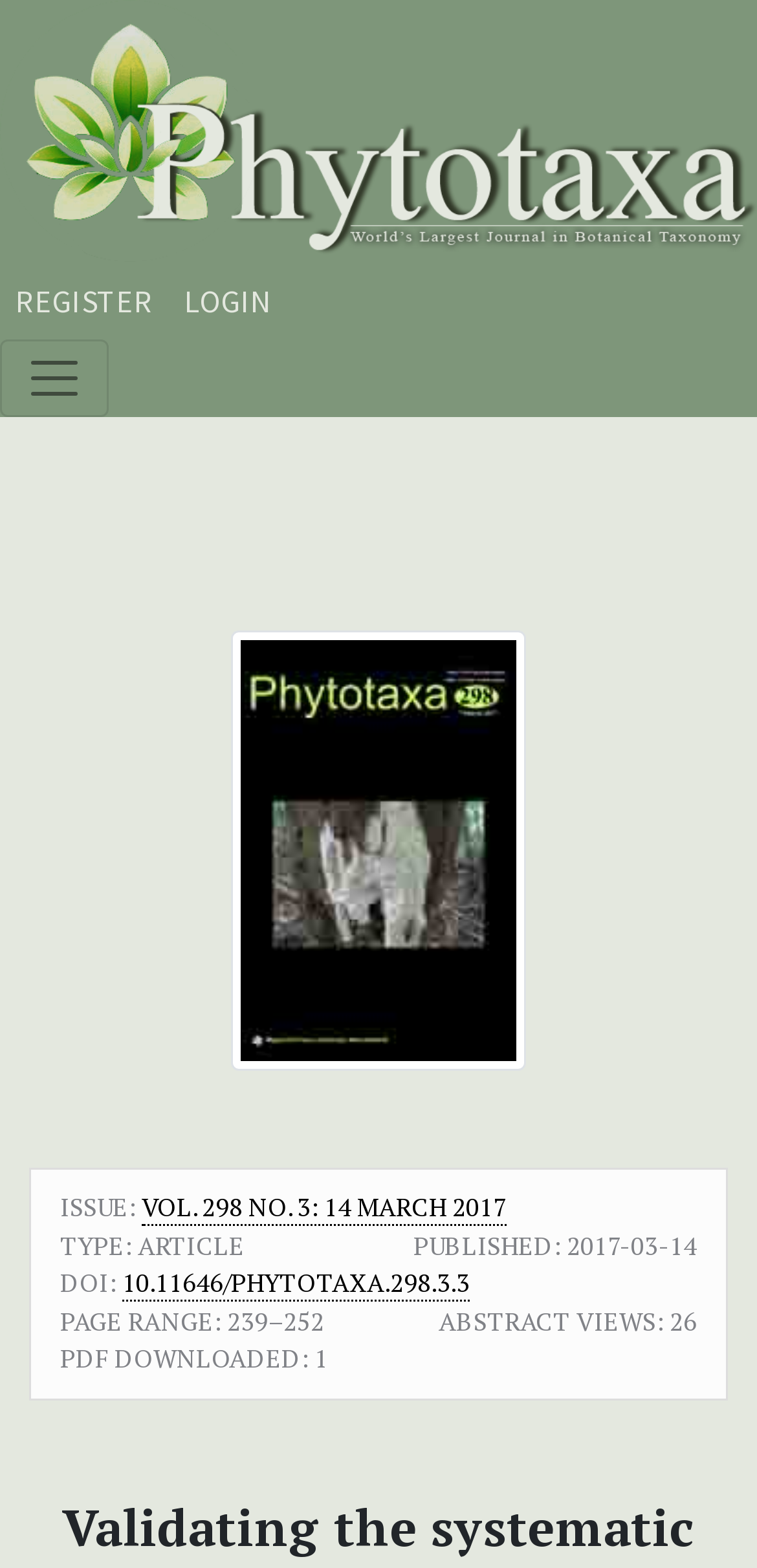Please provide a one-word or short phrase answer to the question:
How many abstract views does the article have?

26